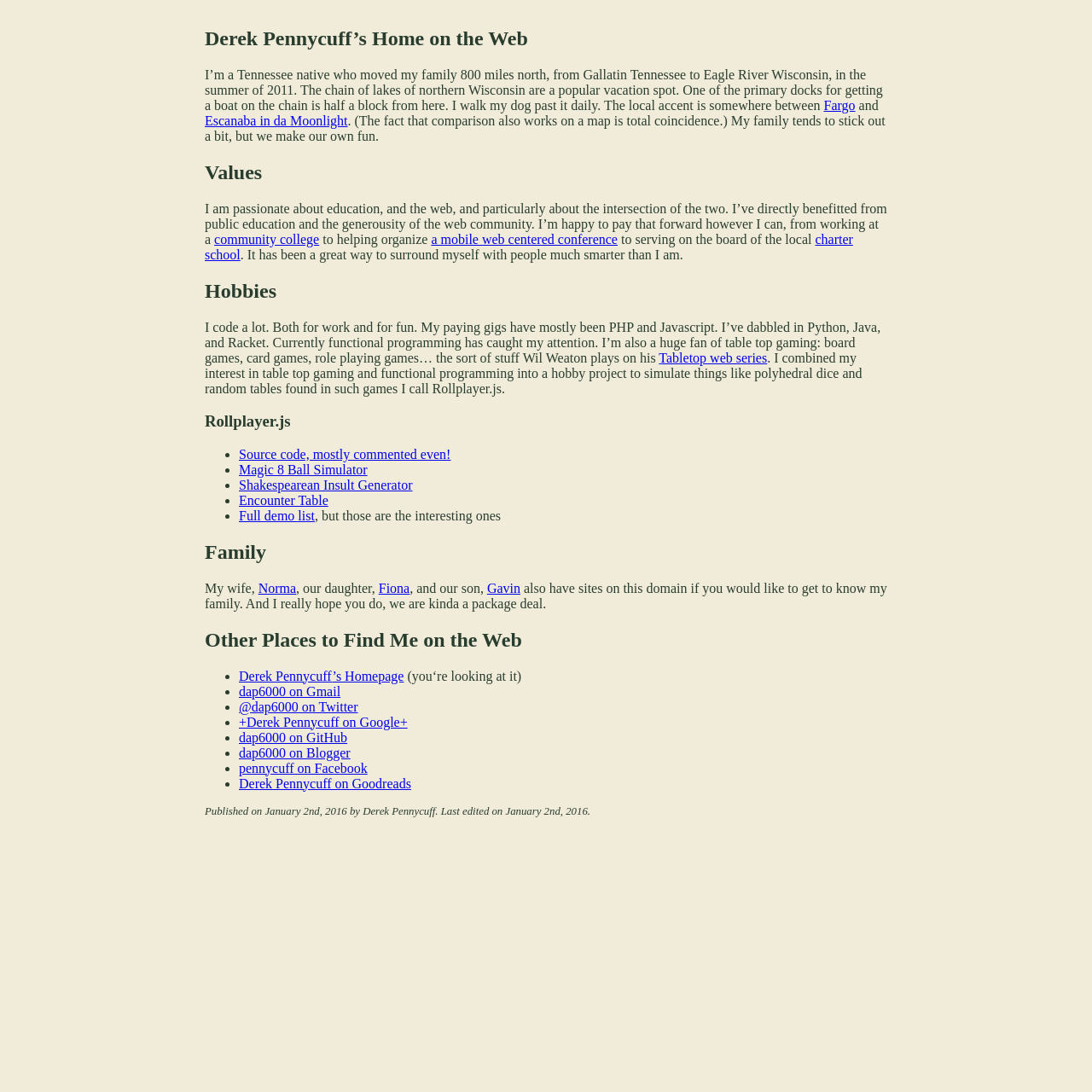Given the element description: "Escanaba in da Moonlight", predict the bounding box coordinates of this UI element. The coordinates must be four float numbers between 0 and 1, given as [left, top, right, bottom].

[0.188, 0.104, 0.318, 0.117]